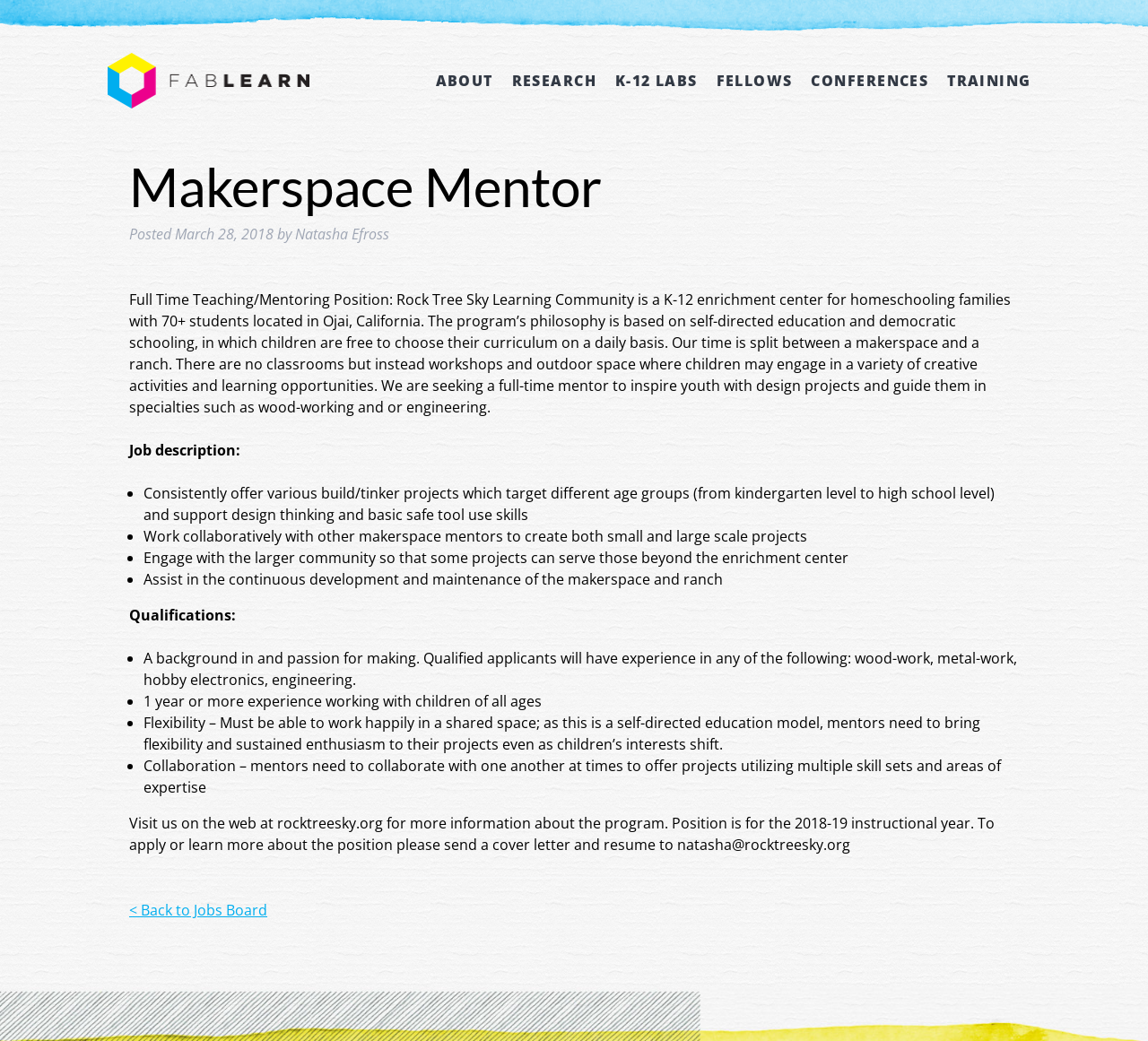Given the element description: "K-12 Labs", predict the bounding box coordinates of the UI element it refers to, using four float numbers between 0 and 1, i.e., [left, top, right, bottom].

[0.528, 0.057, 0.616, 0.098]